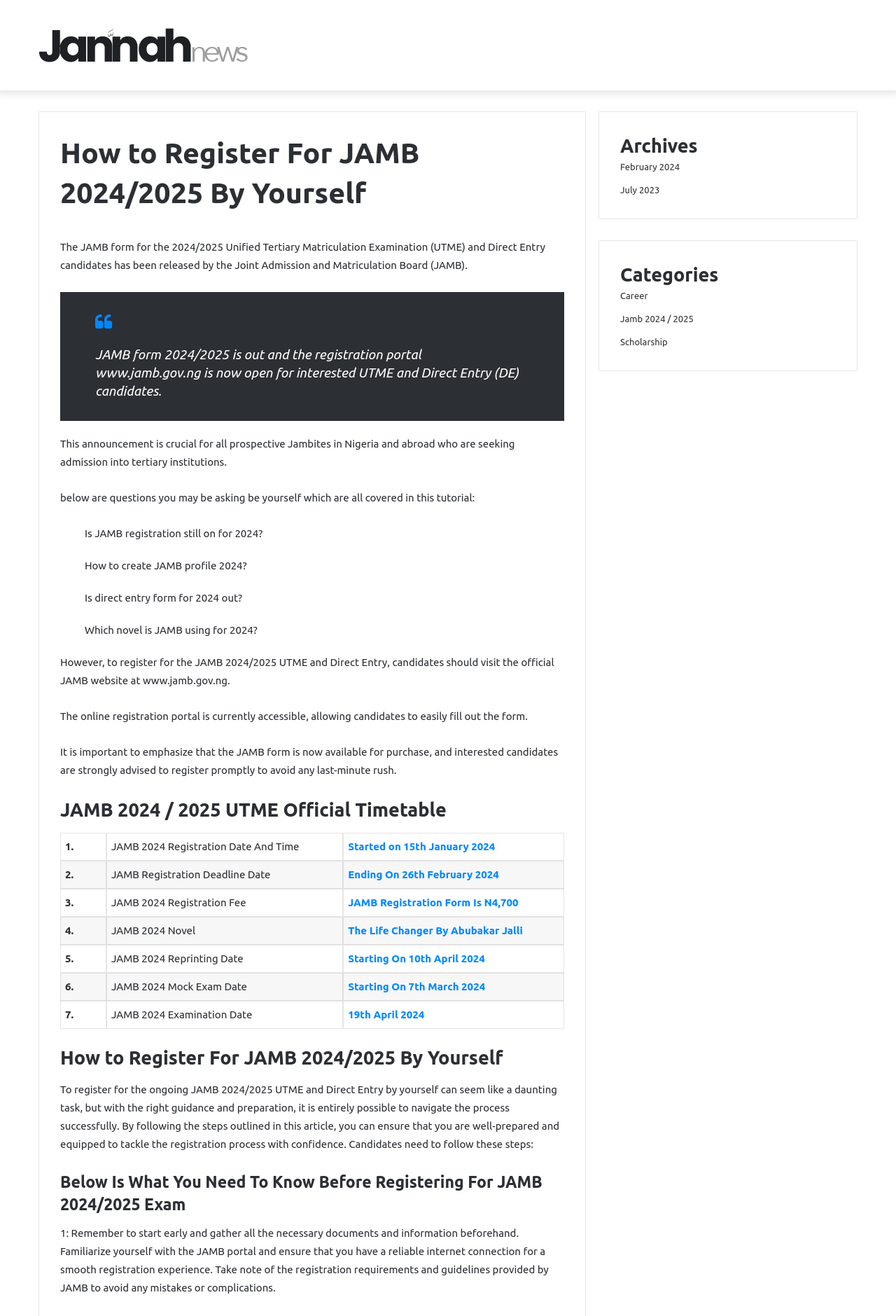Given the description Career, predict the bounding box coordinates of the UI element. Ensure the coordinates are in the format (top-left x, top-left y, bottom-right x, bottom-right y) and all values are between 0 and 1.

[0.692, 0.221, 0.723, 0.228]